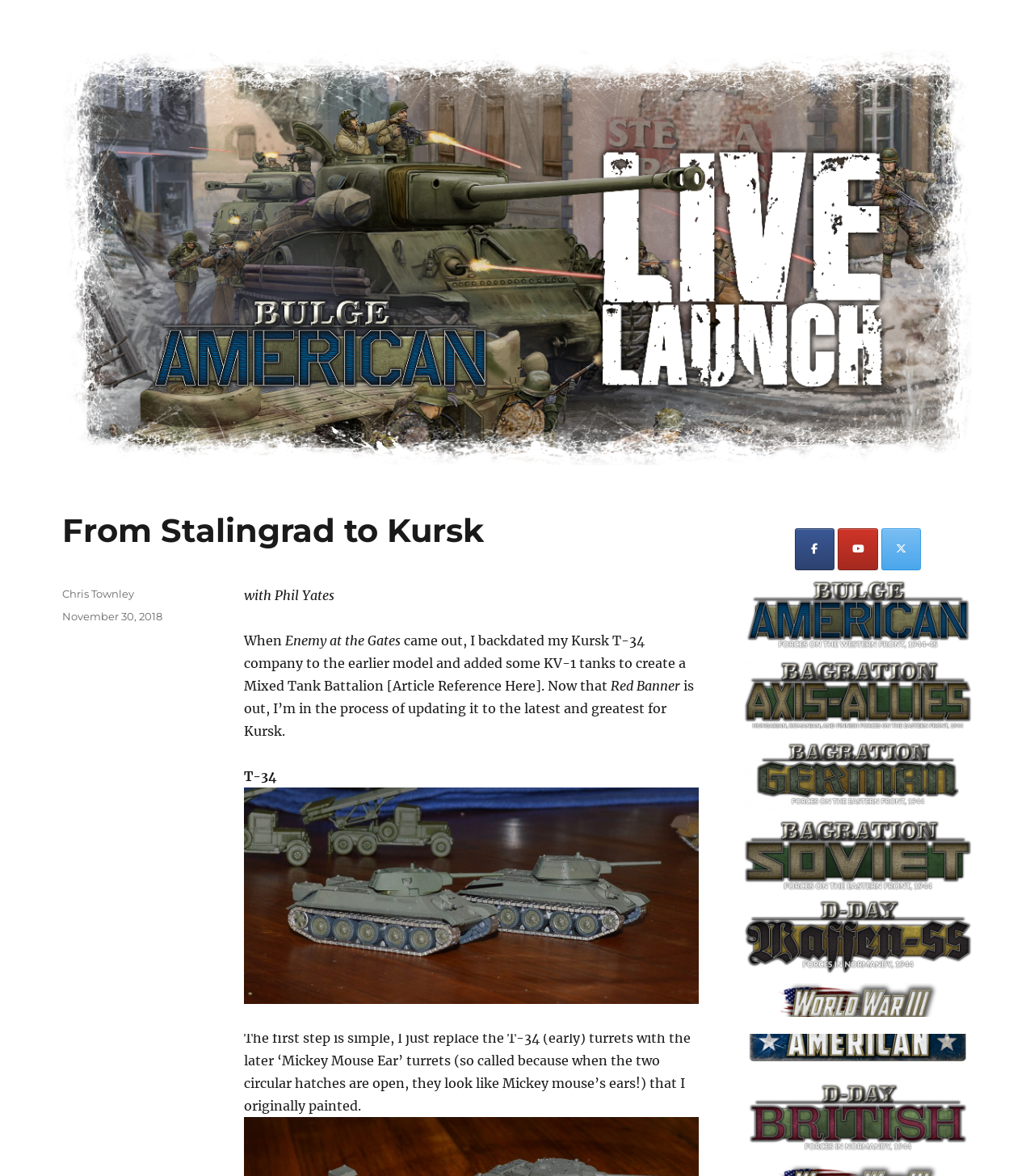Using the information in the image, give a comprehensive answer to the question: 
What is the date of this article?

I found the date of the article by looking at the footer section of the webpage, where it says 'Posted on' followed by a link to 'November 30, 2018'.